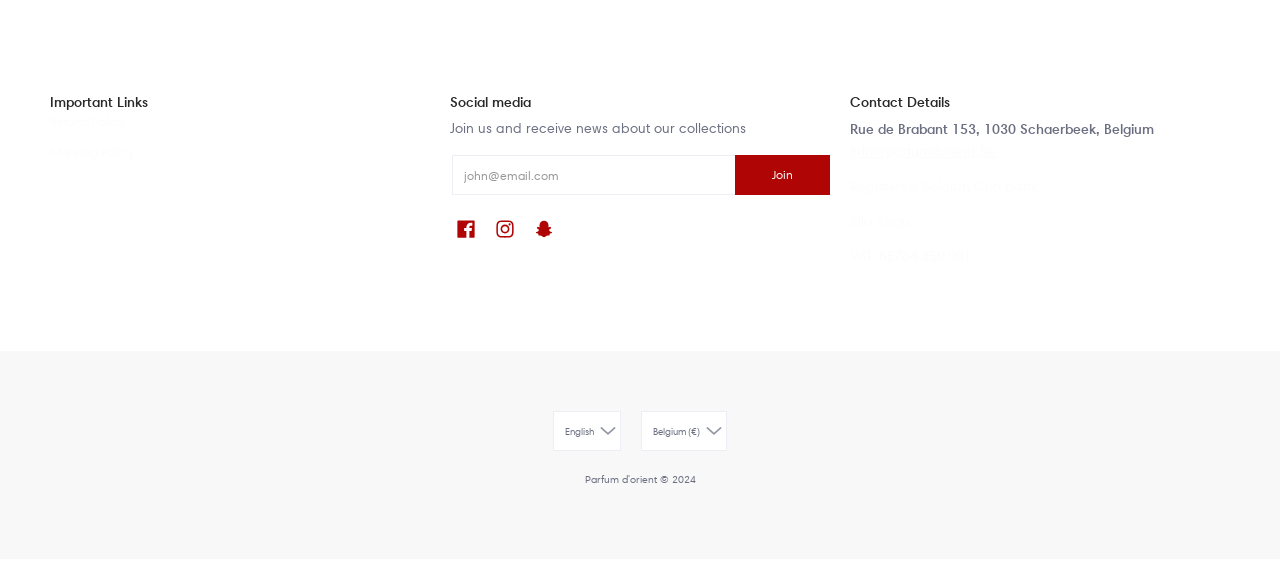Show the bounding box coordinates for the element that needs to be clicked to execute the following instruction: "Click the 'Join' button". Provide the coordinates in the form of four float numbers between 0 and 1, i.e., [left, top, right, bottom].

[0.574, 0.271, 0.648, 0.34]